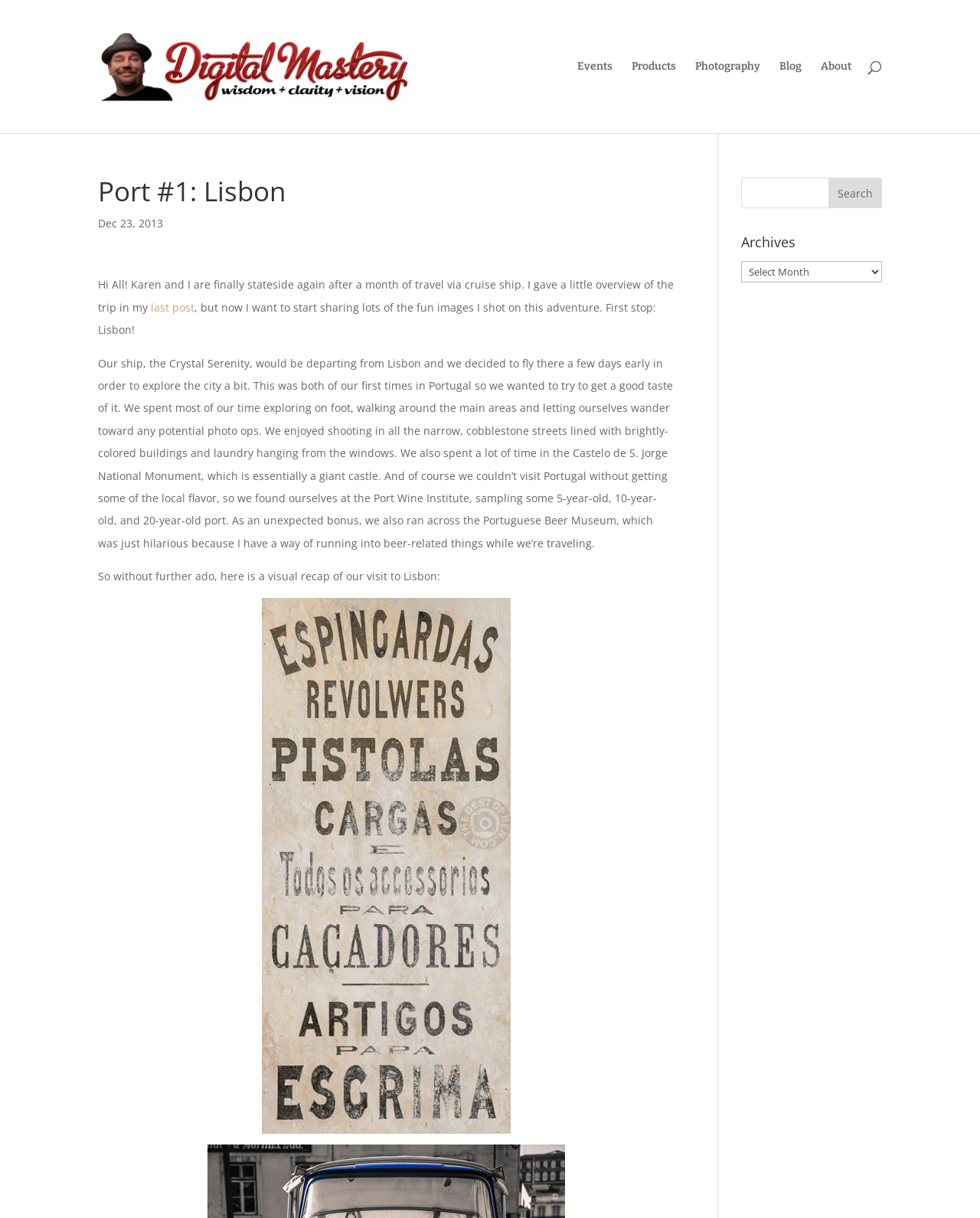What is the age of the port wine sampled at the Port Wine Institute?
Based on the image, answer the question with as much detail as possible.

I found the answer by reading the blog post content, specifically the sentence 'We also spent a lot of time in the Port Wine Institute, sampling some 5-year-old, 10-year-old, and 20-year-old port.'